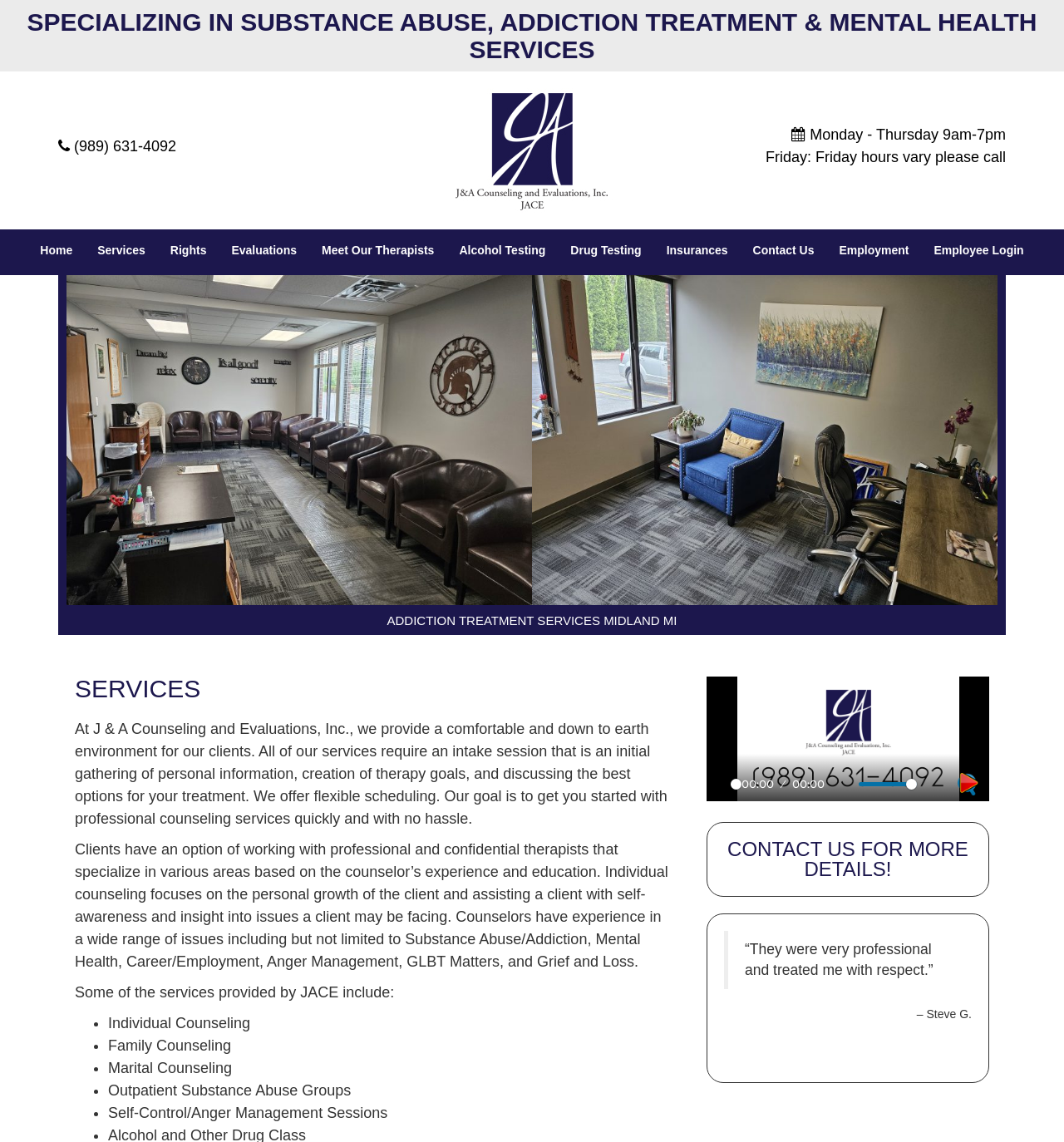Please identify the bounding box coordinates of the element's region that needs to be clicked to fulfill the following instruction: "Click the logo". The bounding box coordinates should consist of four float numbers between 0 and 1, i.e., [left, top, right, bottom].

[0.383, 0.125, 0.617, 0.137]